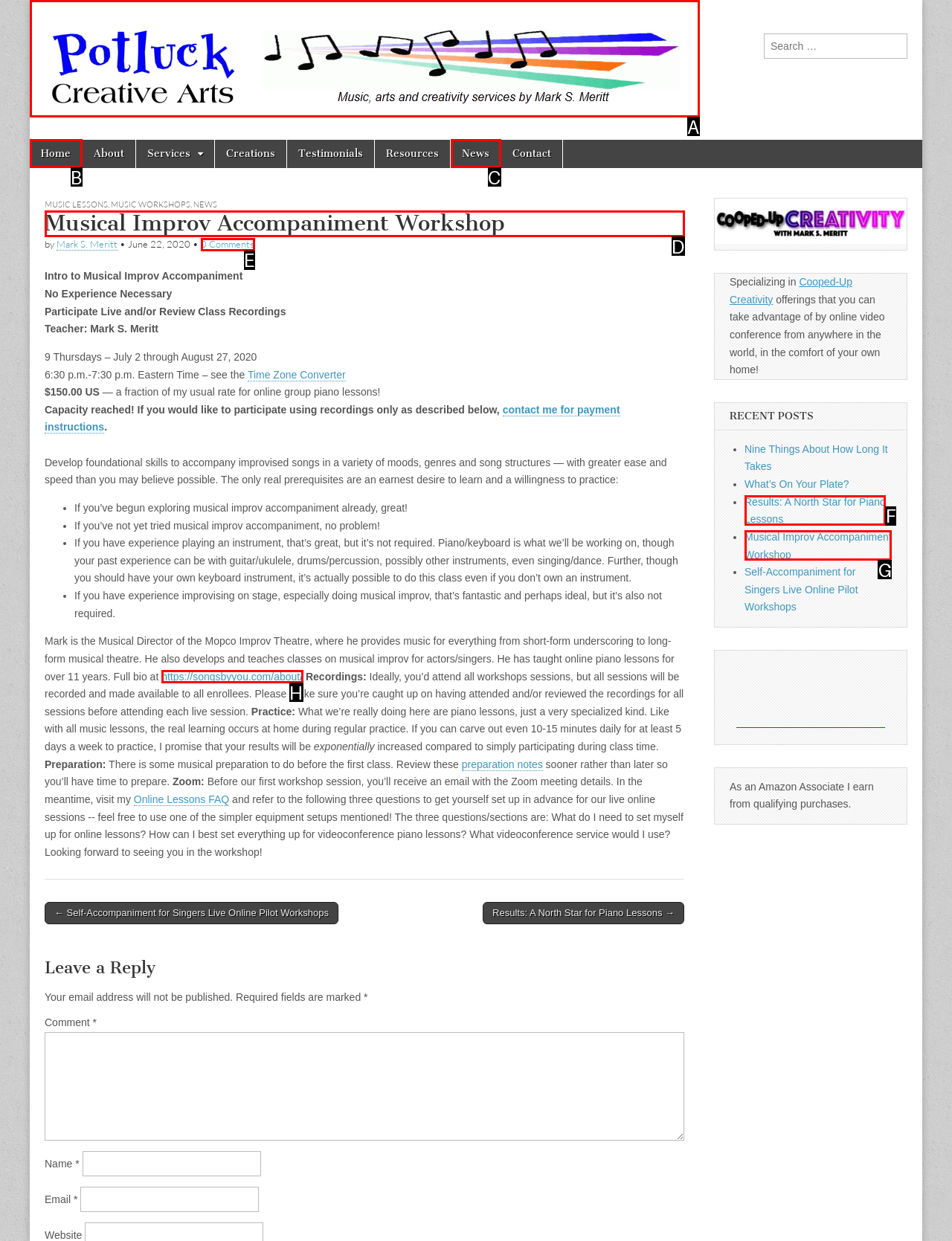Select the appropriate HTML element to click on to finish the task: Read about Musical Improv Accompaniment Workshop.
Answer with the letter corresponding to the selected option.

D